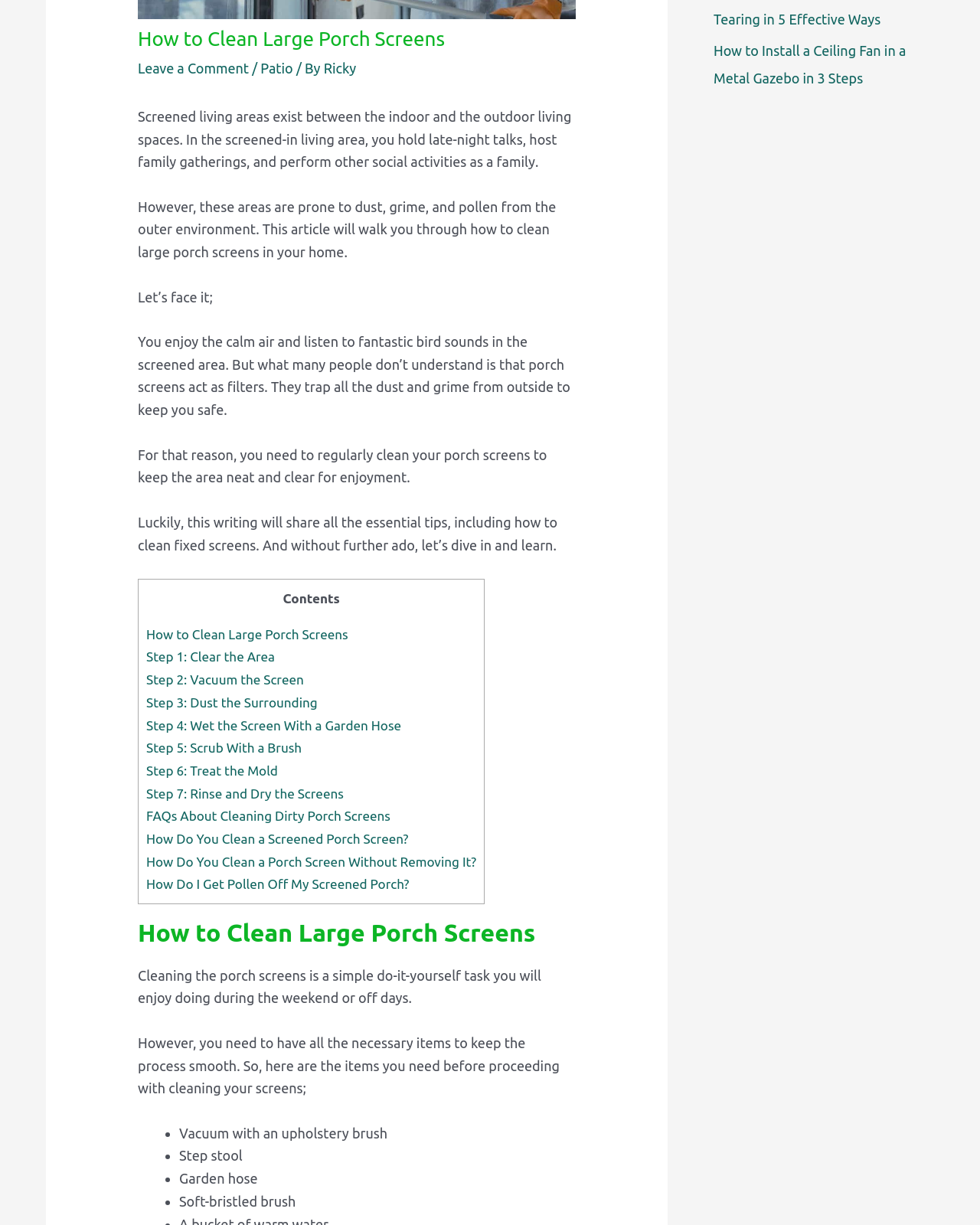Based on the provided description, "Leave a Comment", find the bounding box of the corresponding UI element in the screenshot.

[0.141, 0.049, 0.254, 0.062]